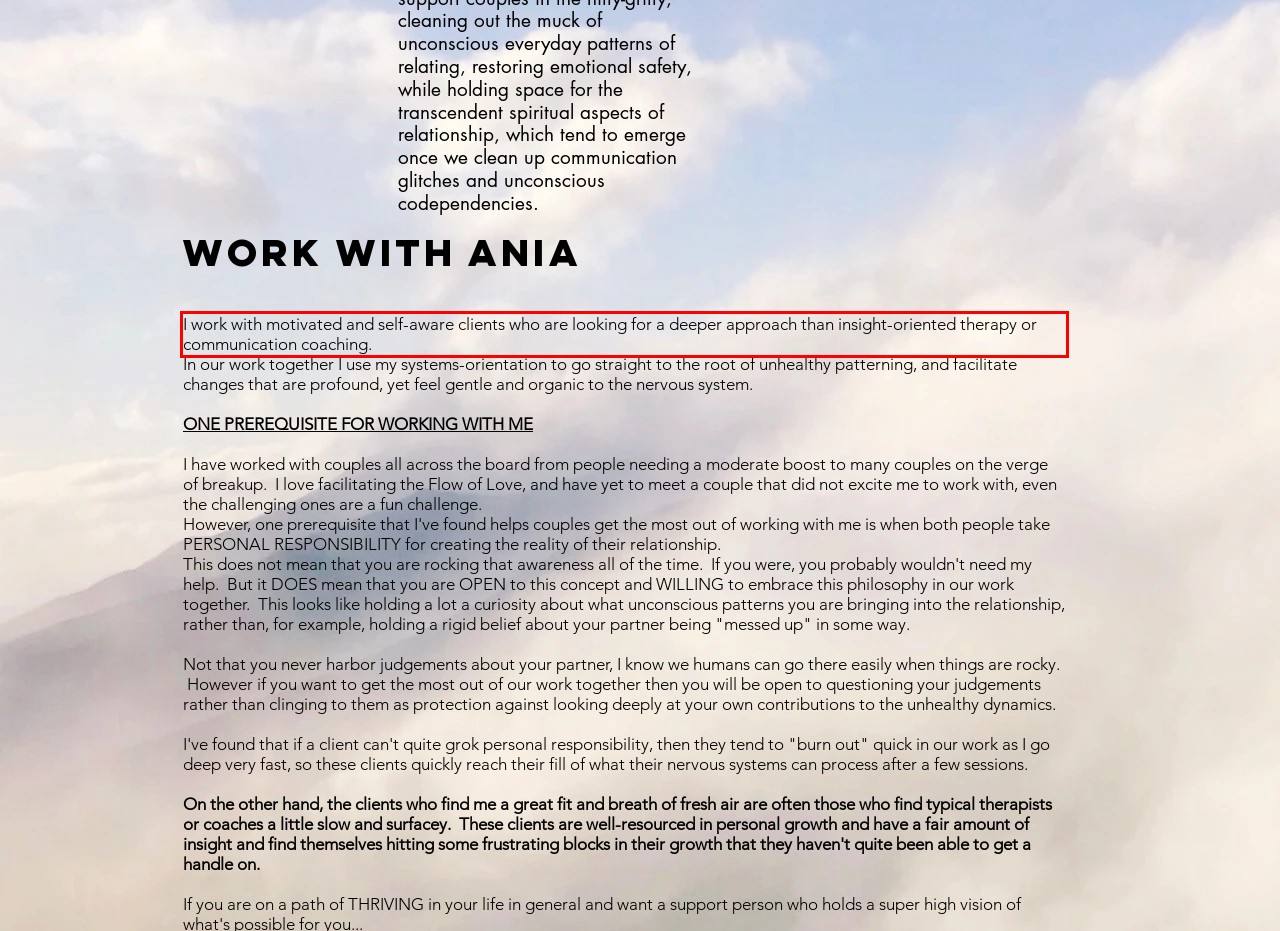Within the provided webpage screenshot, find the red rectangle bounding box and perform OCR to obtain the text content.

I work with motivated and self-aware clients who are looking for a deeper approach than insight-oriented therapy or communication coaching.